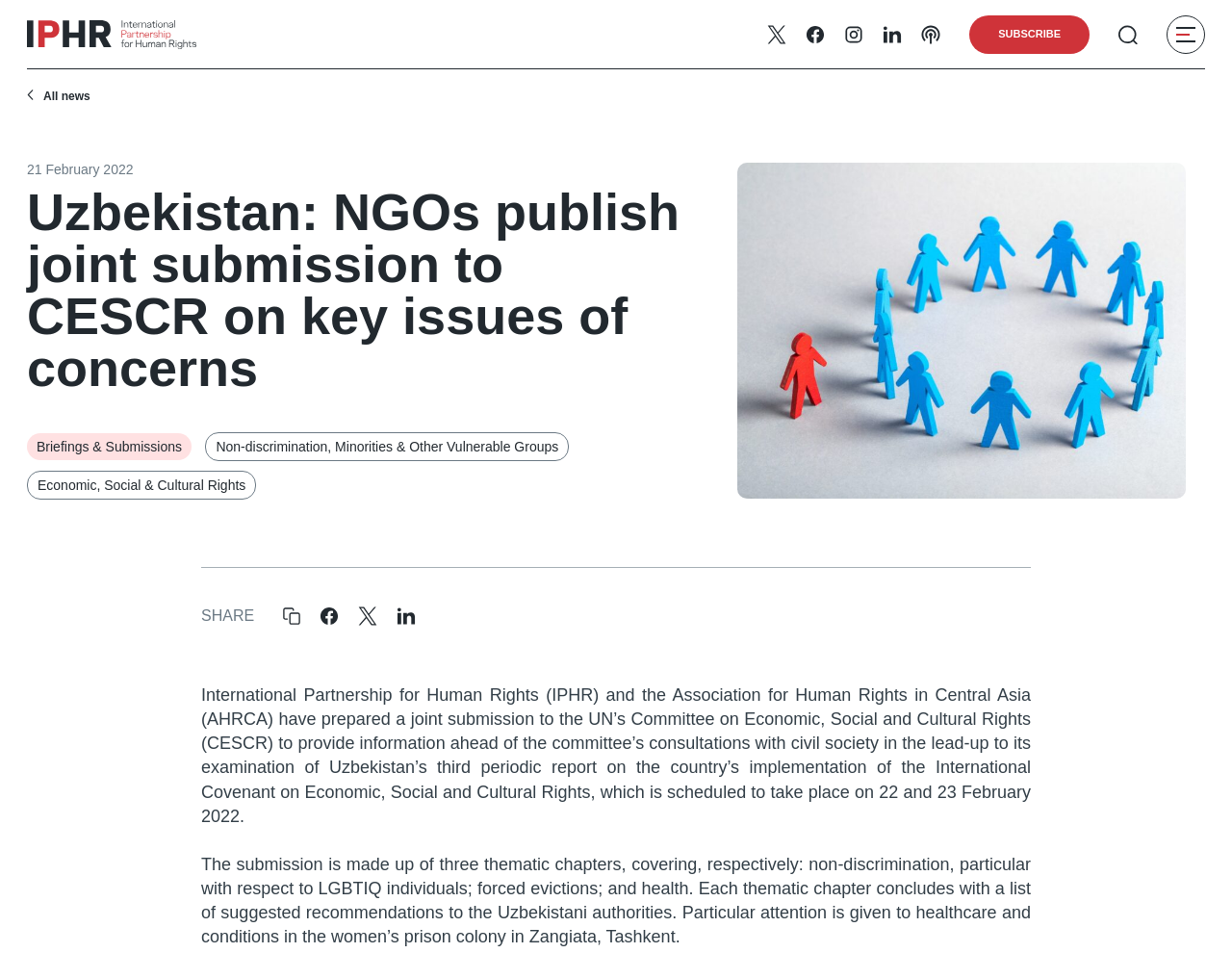Kindly respond to the following question with a single word or a brief phrase: 
What is the date of the joint submission?

21 February 2022